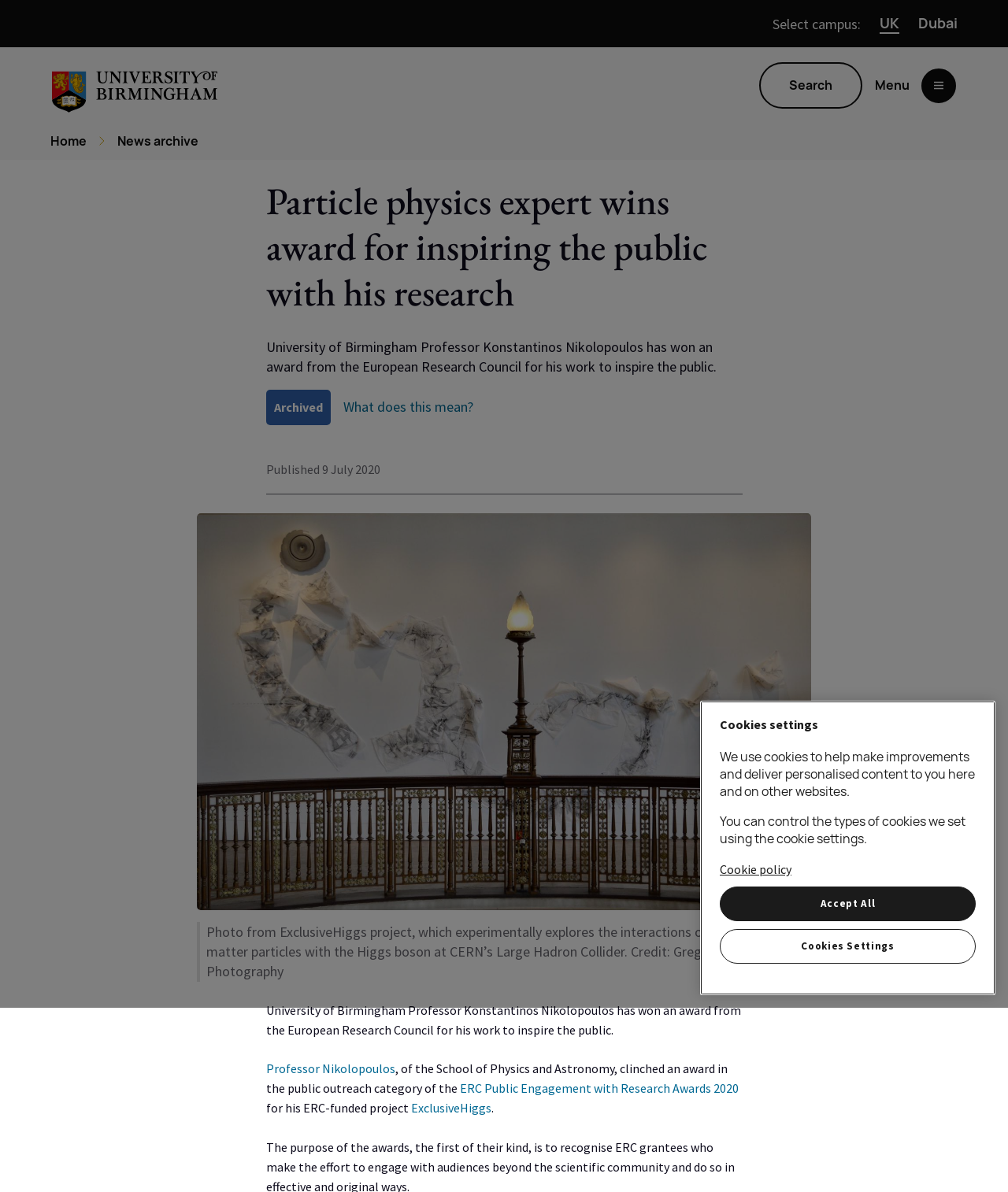What is the title or heading displayed on the webpage?

University of Birmingham